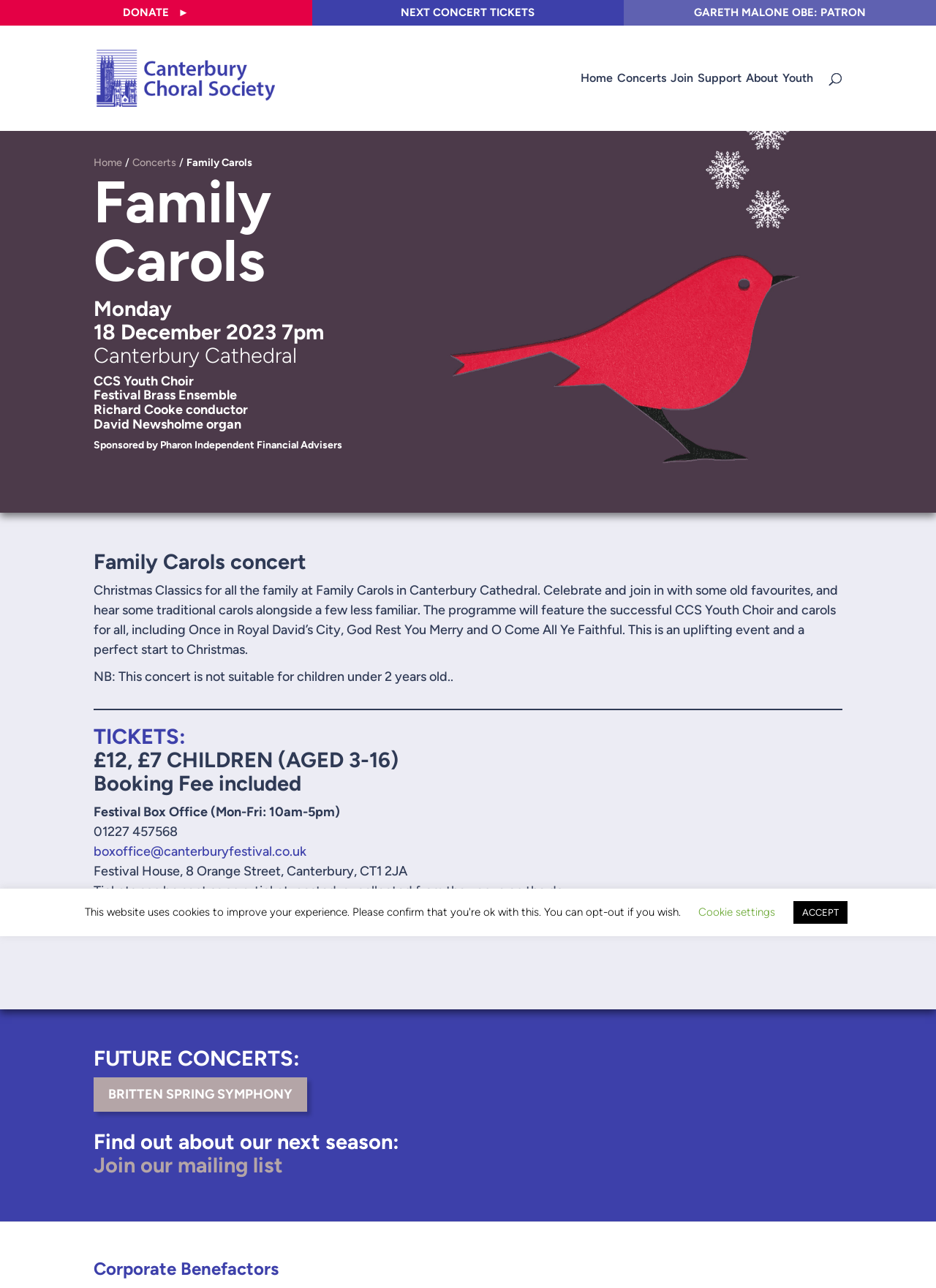Using the webpage screenshot, find the UI element described by Corporate Benefactors. Provide the bounding box coordinates in the format (top-left x, top-left y, bottom-right x, bottom-right y), ensuring all values are floating point numbers between 0 and 1.

[0.1, 0.977, 0.298, 0.993]